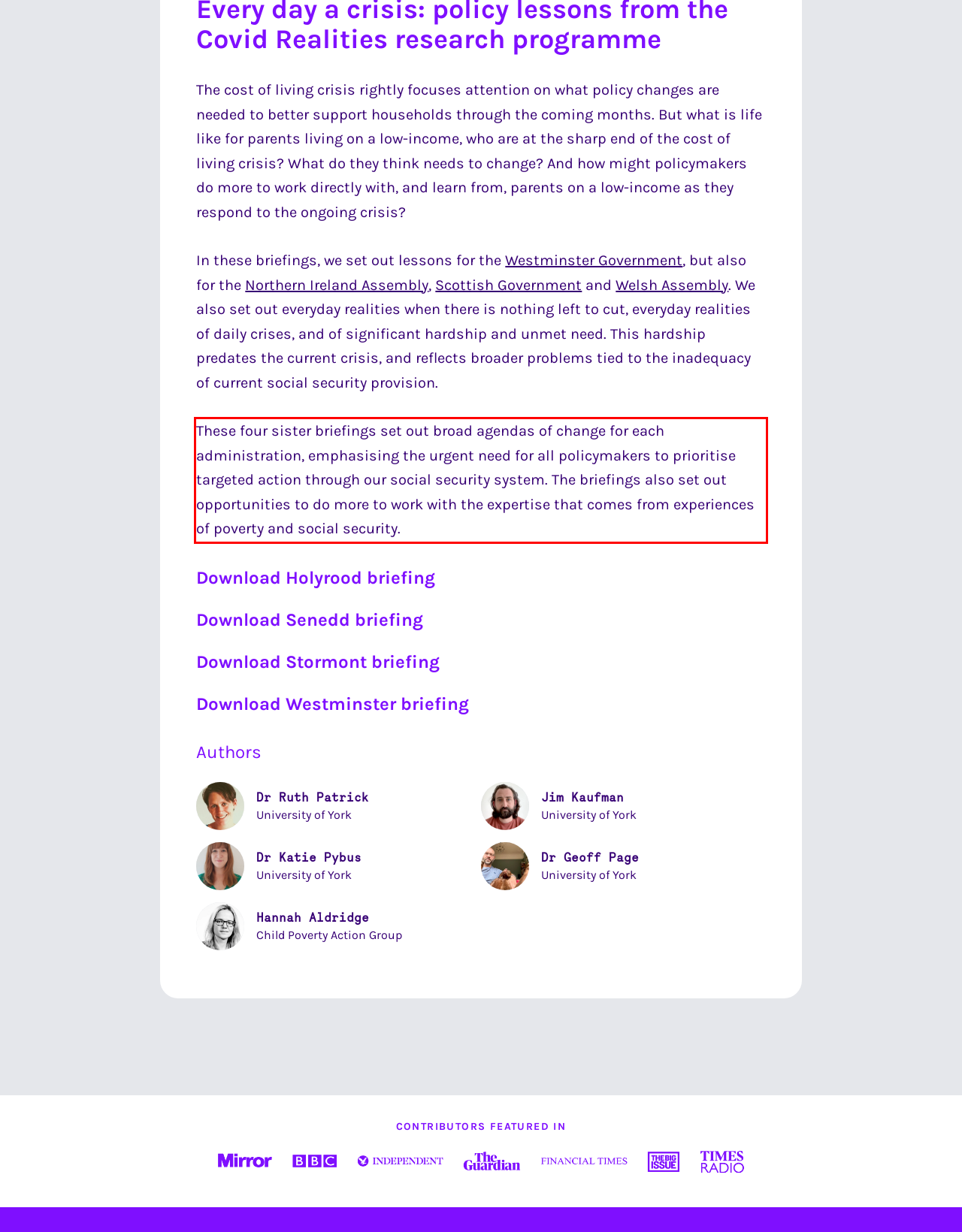By examining the provided screenshot of a webpage, recognize the text within the red bounding box and generate its text content.

These four sister briefings set out broad agendas of change for each administration, emphasising the urgent need for all policymakers to prioritise targeted action through our social security system. The briefings also set out opportunities to do more to work with the expertise that comes from experiences of poverty and social security.